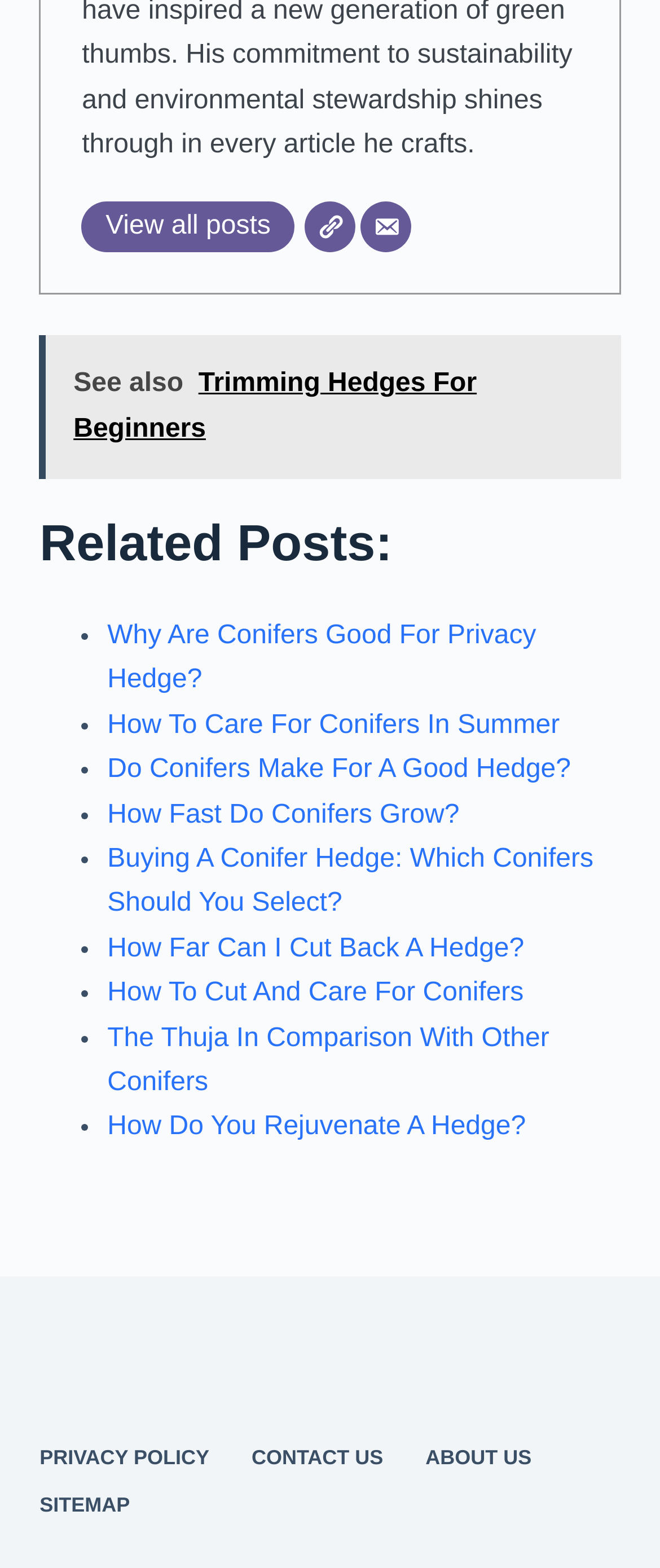Please specify the bounding box coordinates of the clickable region necessary for completing the following instruction: "Go to the Website". The coordinates must consist of four float numbers between 0 and 1, i.e., [left, top, right, bottom].

[0.463, 0.129, 0.539, 0.161]